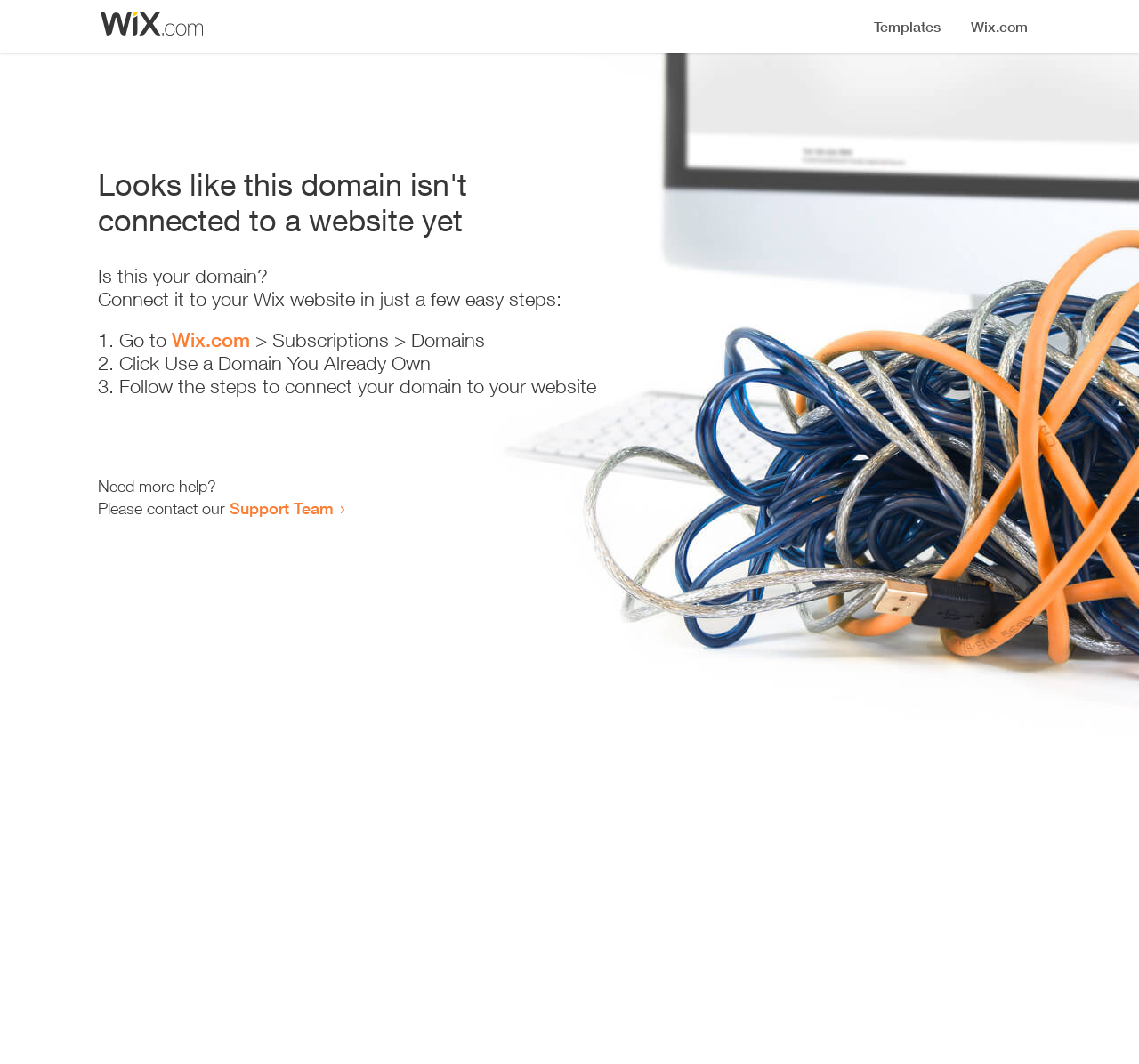Reply to the question with a single word or phrase:
How many steps are required to connect the domain?

3